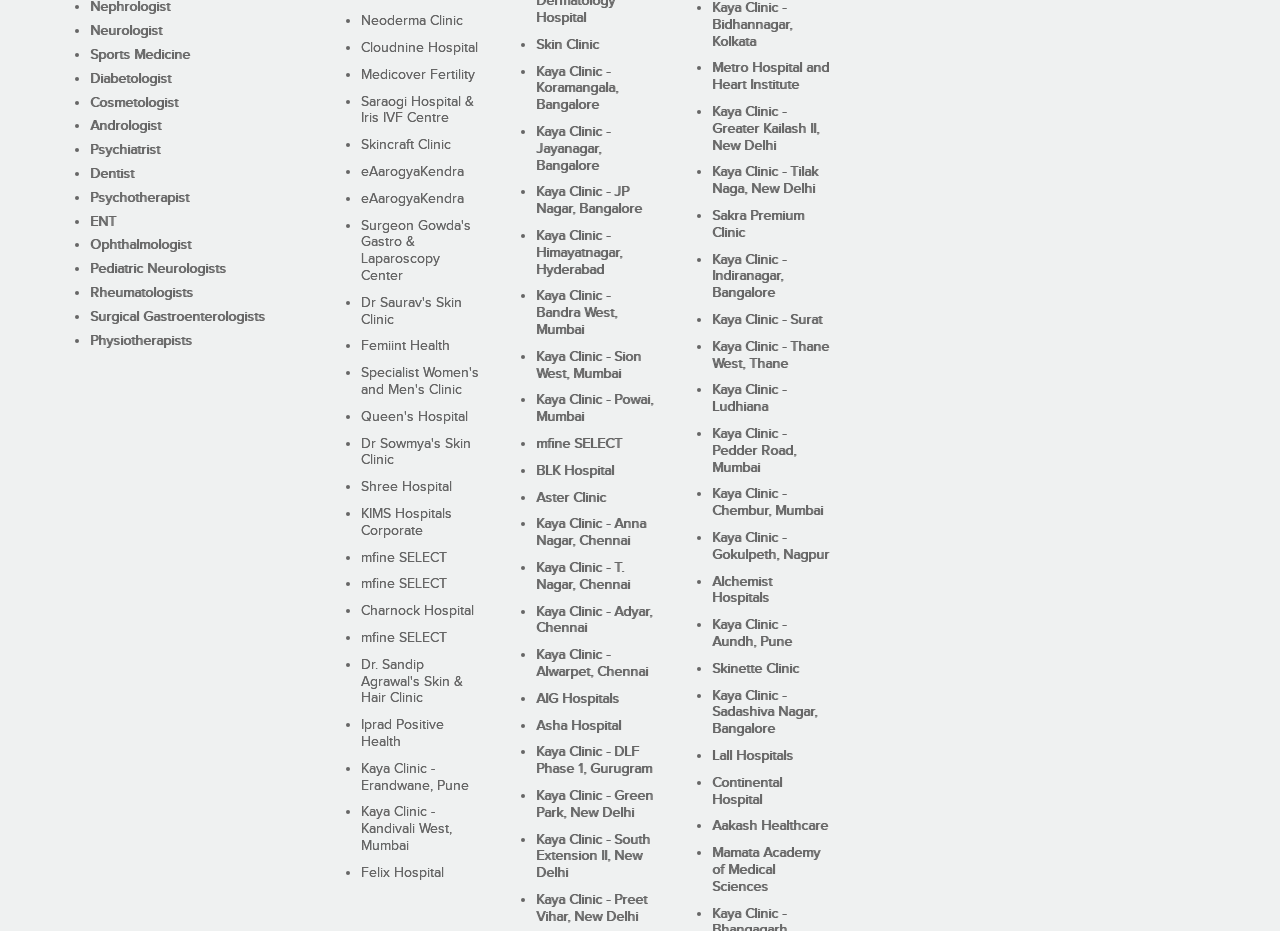Please specify the bounding box coordinates of the area that should be clicked to accomplish the following instruction: "Learn more about Dr Sowmya's Skin Clinic". The coordinates should consist of four float numbers between 0 and 1, i.e., [left, top, right, bottom].

[0.282, 0.468, 0.368, 0.503]